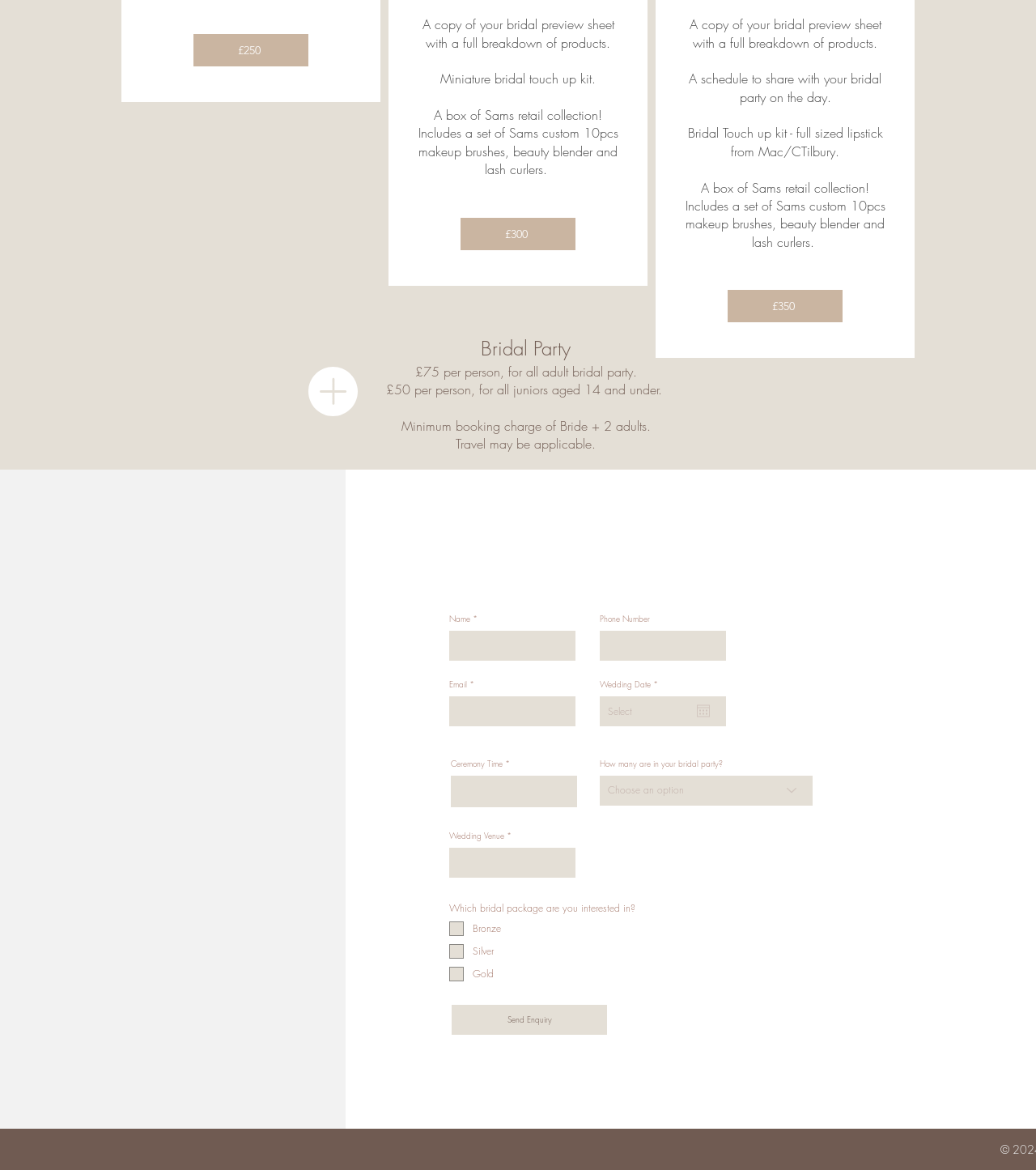Please specify the coordinates of the bounding box for the element that should be clicked to carry out this instruction: "Learn more about UXcellence". The coordinates must be four float numbers between 0 and 1, formatted as [left, top, right, bottom].

None